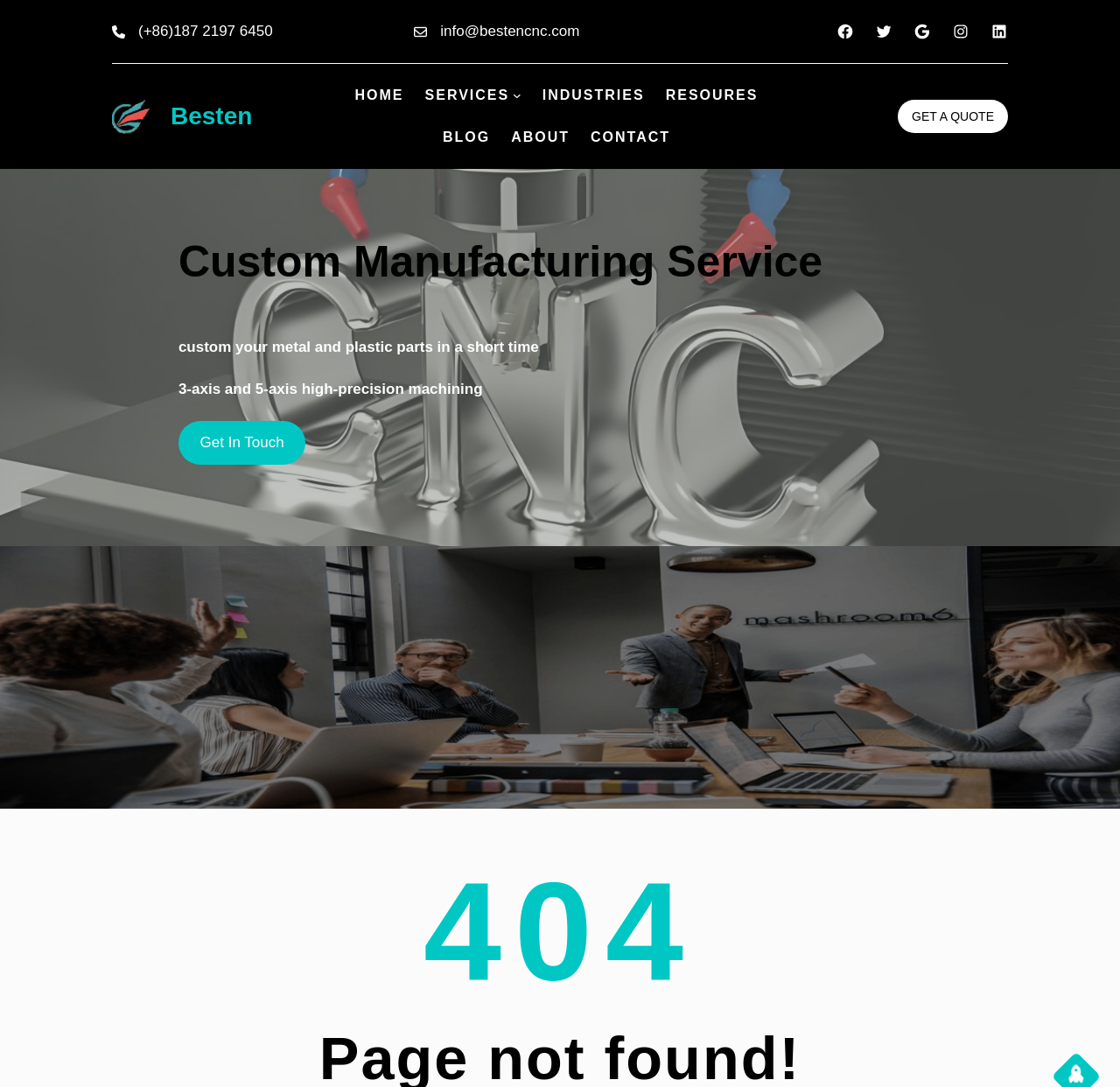Locate the bounding box of the UI element described in the following text: "get A quote".

[0.802, 0.092, 0.9, 0.122]